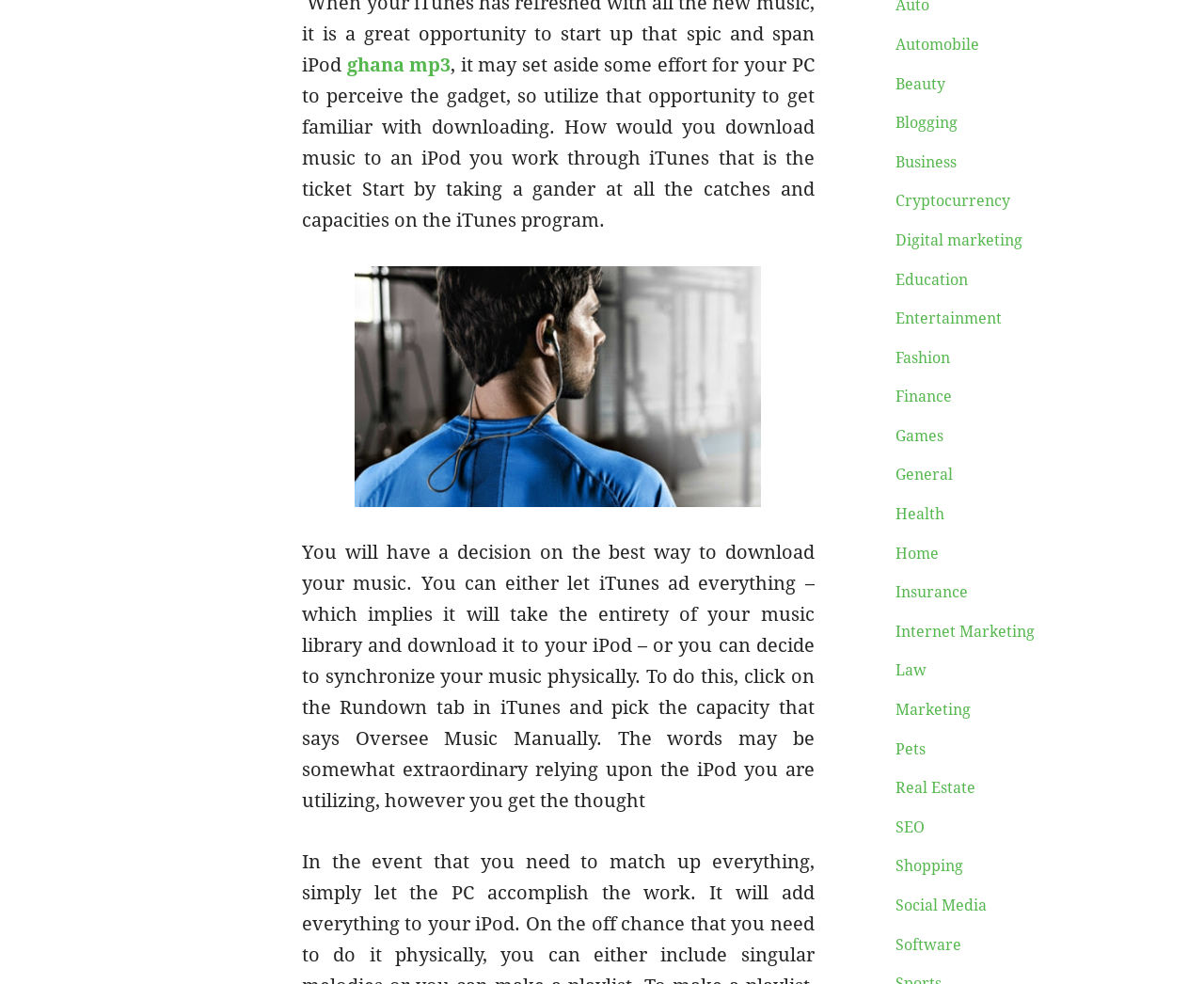What is the topic of the image?
Using the image provided, answer with just one word or phrase.

Ghana Beat